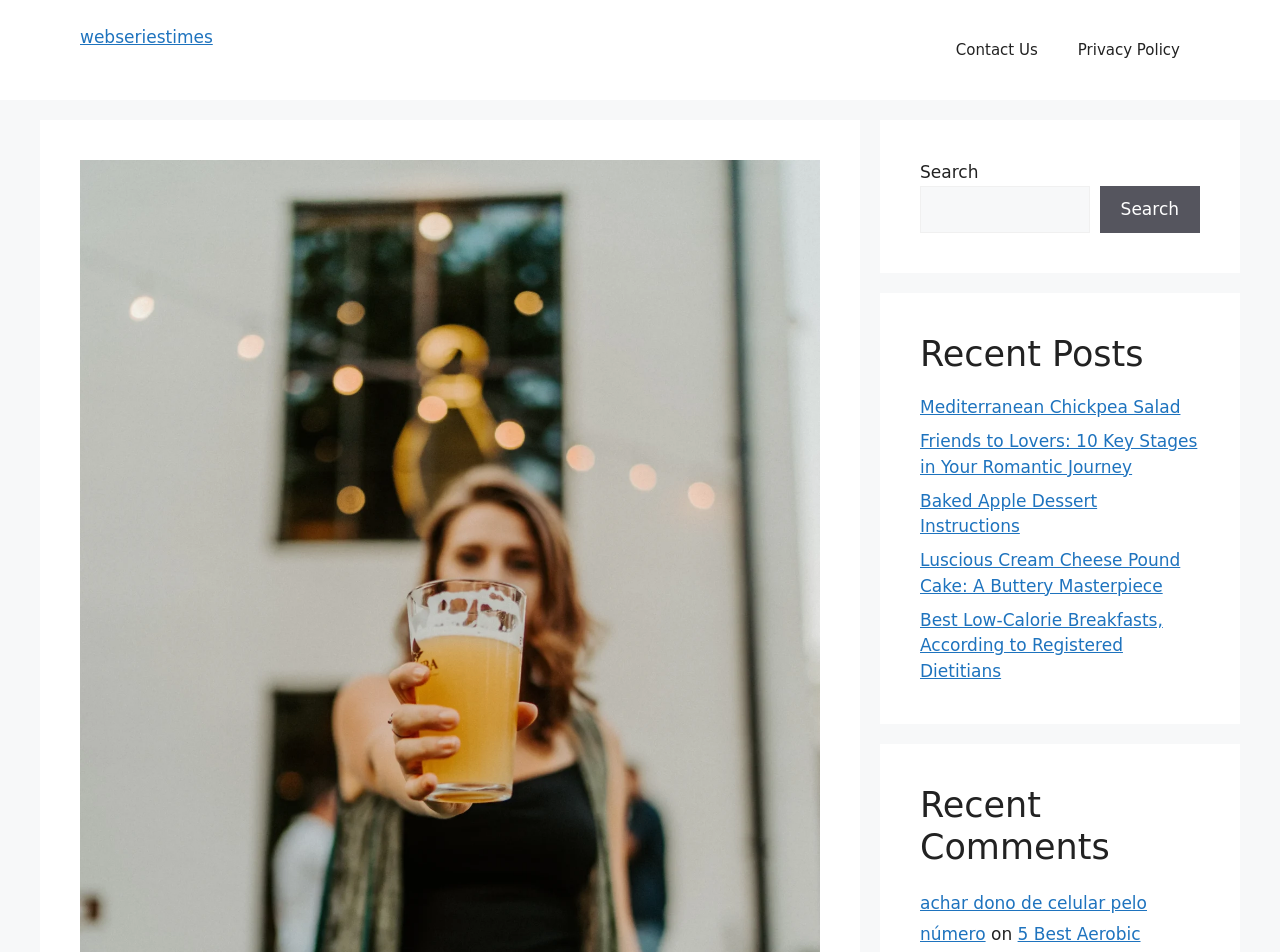What is the title of the second section?
Using the information from the image, give a concise answer in one word or a short phrase.

Recent Comments